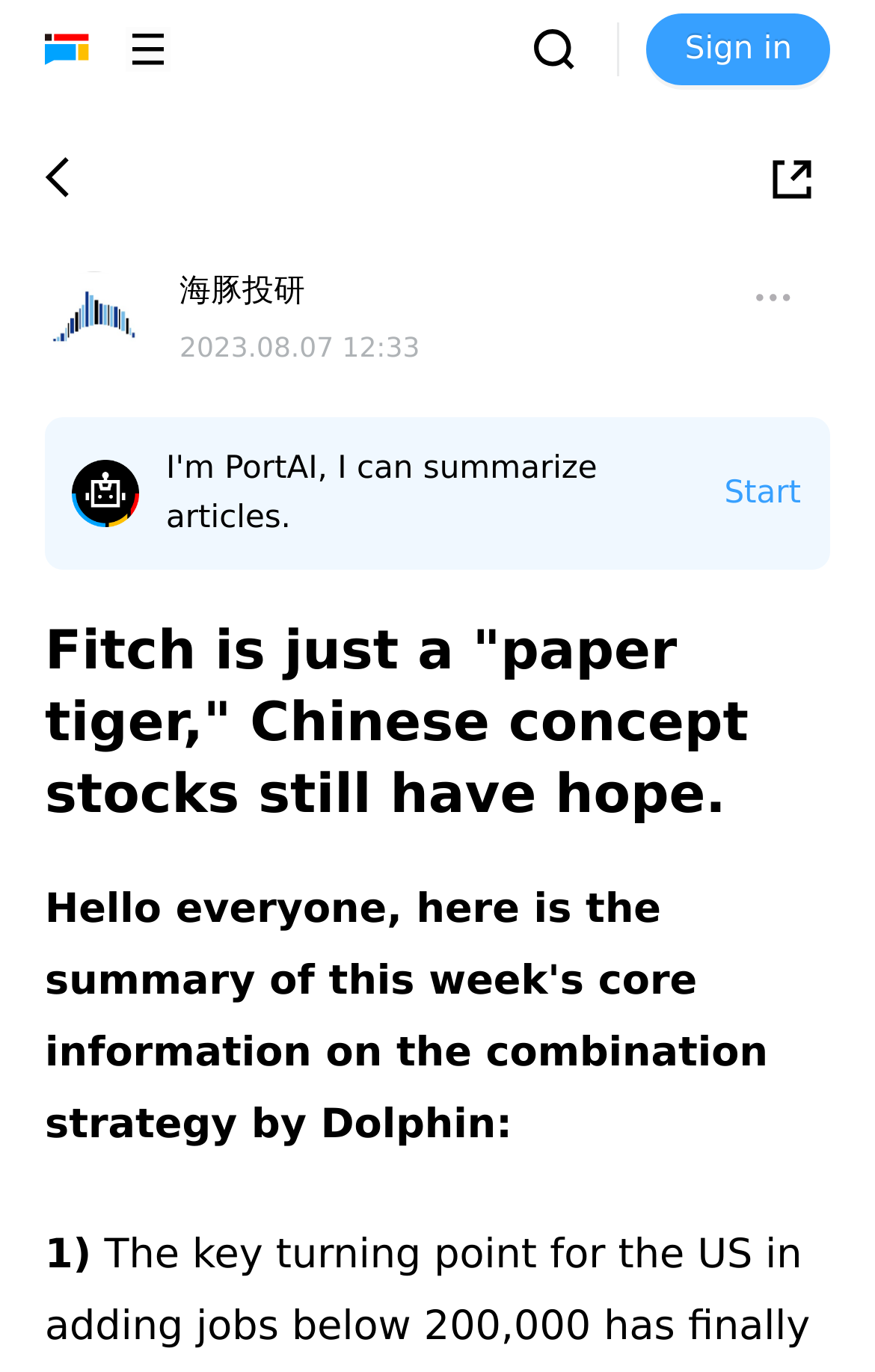From the screenshot, find the bounding box of the UI element matching this description: "Sign in". Supply the bounding box coordinates in the form [left, top, right, bottom], each a float between 0 and 1.

[0.739, 0.01, 0.949, 0.062]